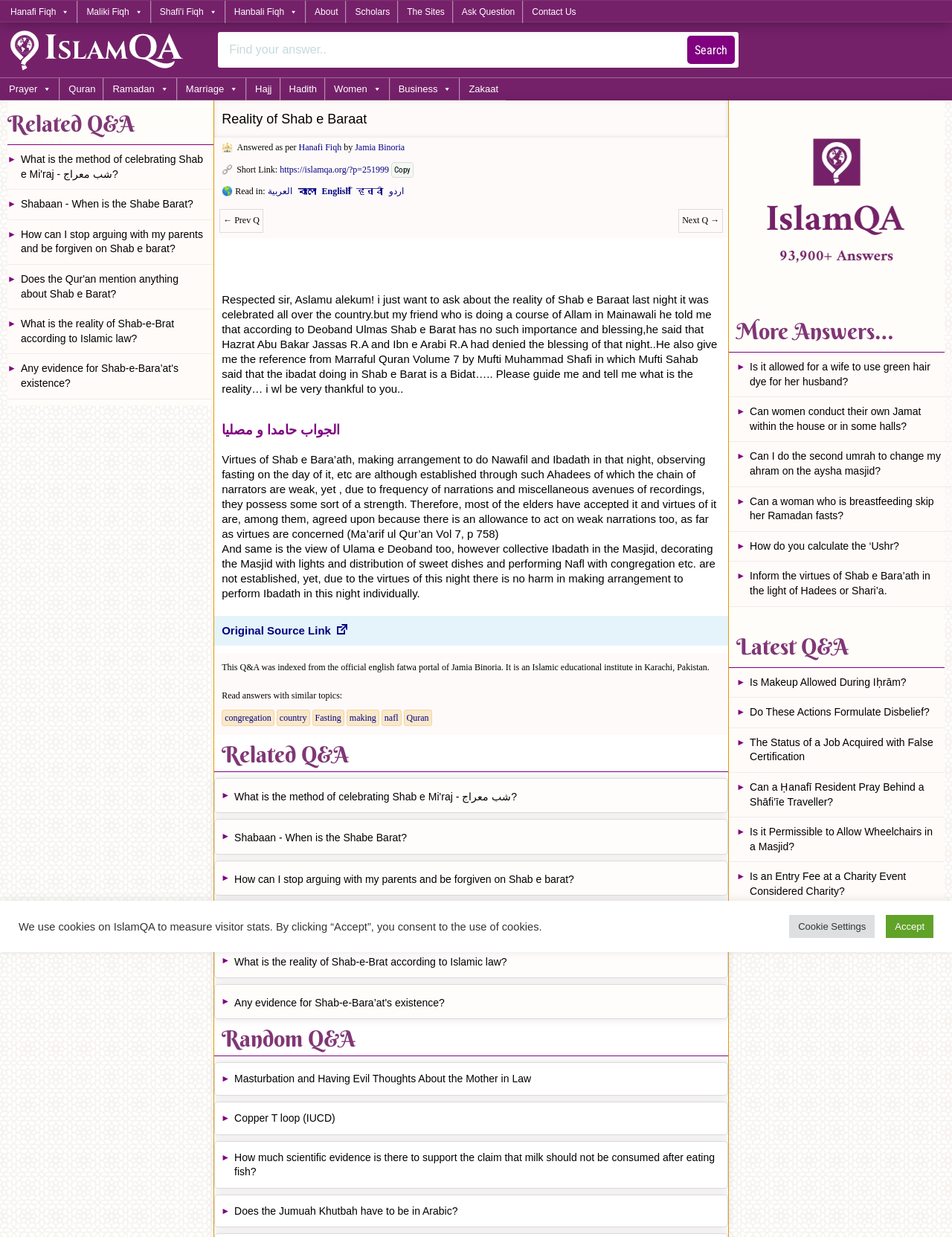What is the topic of the webpage?
Answer with a single word or phrase, using the screenshot for reference.

Shab e Baraat